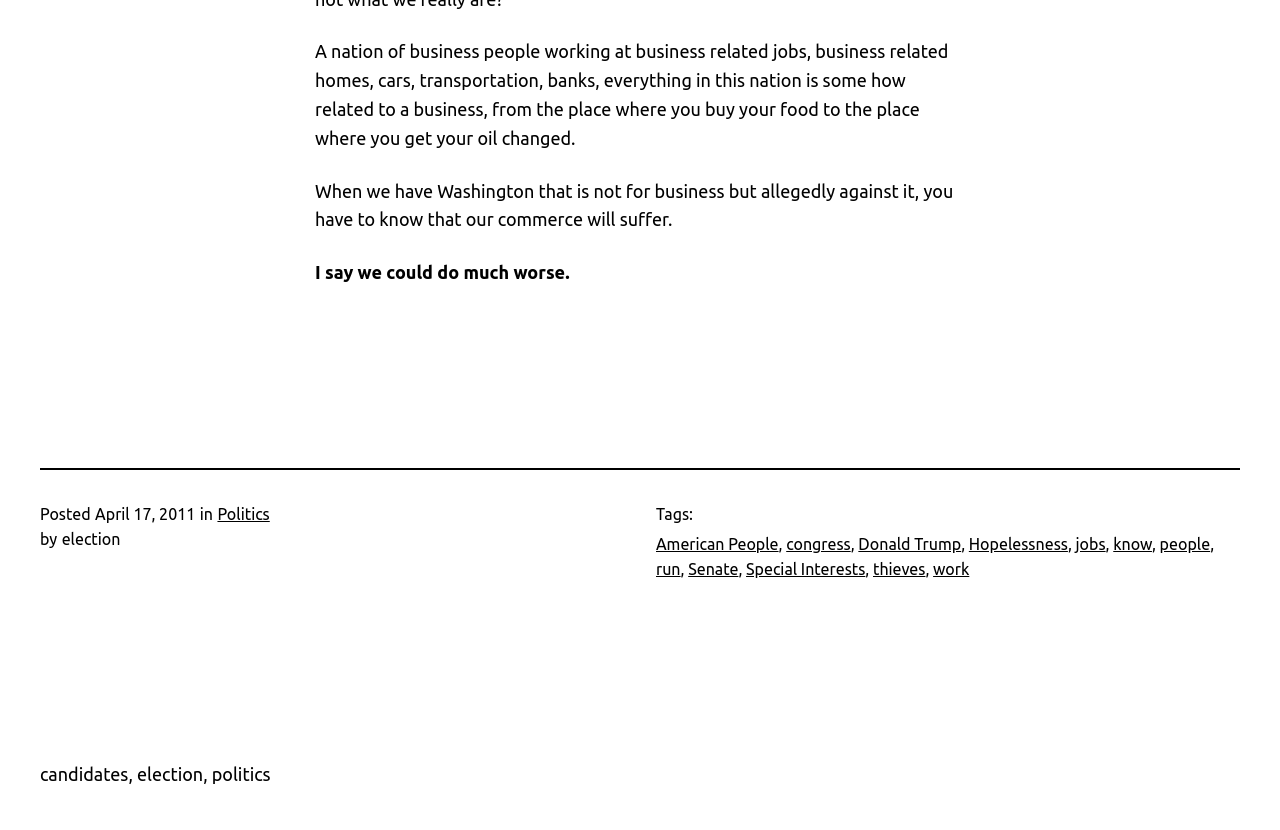When was this article posted?
Please describe in detail the information shown in the image to answer the question.

The posting date can be found in the text, specifically in the section that says 'Posted April 17, 2011'. This information is provided to indicate when the article was published.